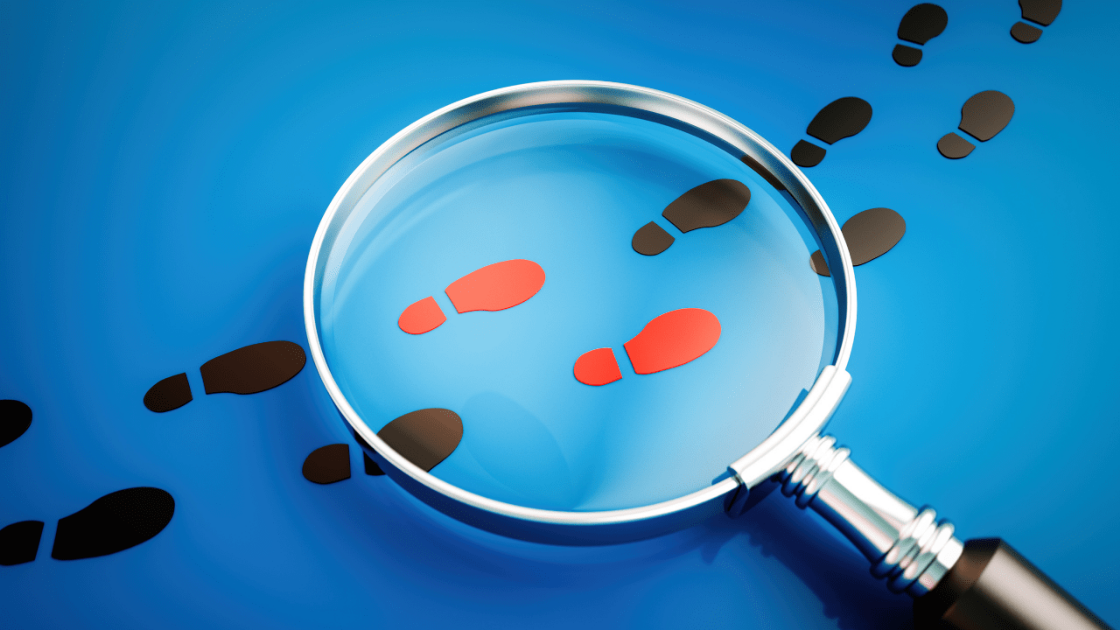Kindly respond to the following question with a single word or a brief phrase: 
What is the magnifying glass made of?

Metallic